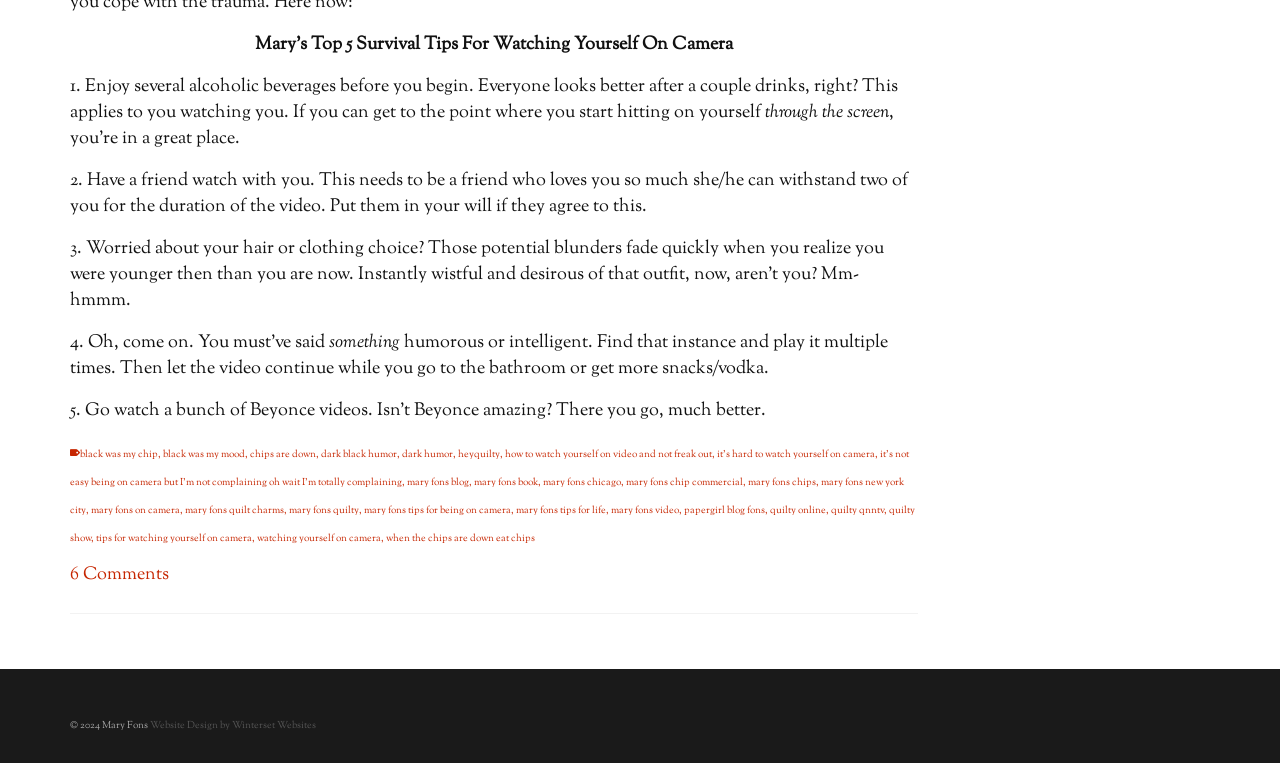What is the first tip for watching yourself on camera?
Please provide a comprehensive answer to the question based on the webpage screenshot.

The first tip is mentioned in the first paragraph of the blog post, which suggests enjoying several alcoholic beverages before watching yourself on camera.